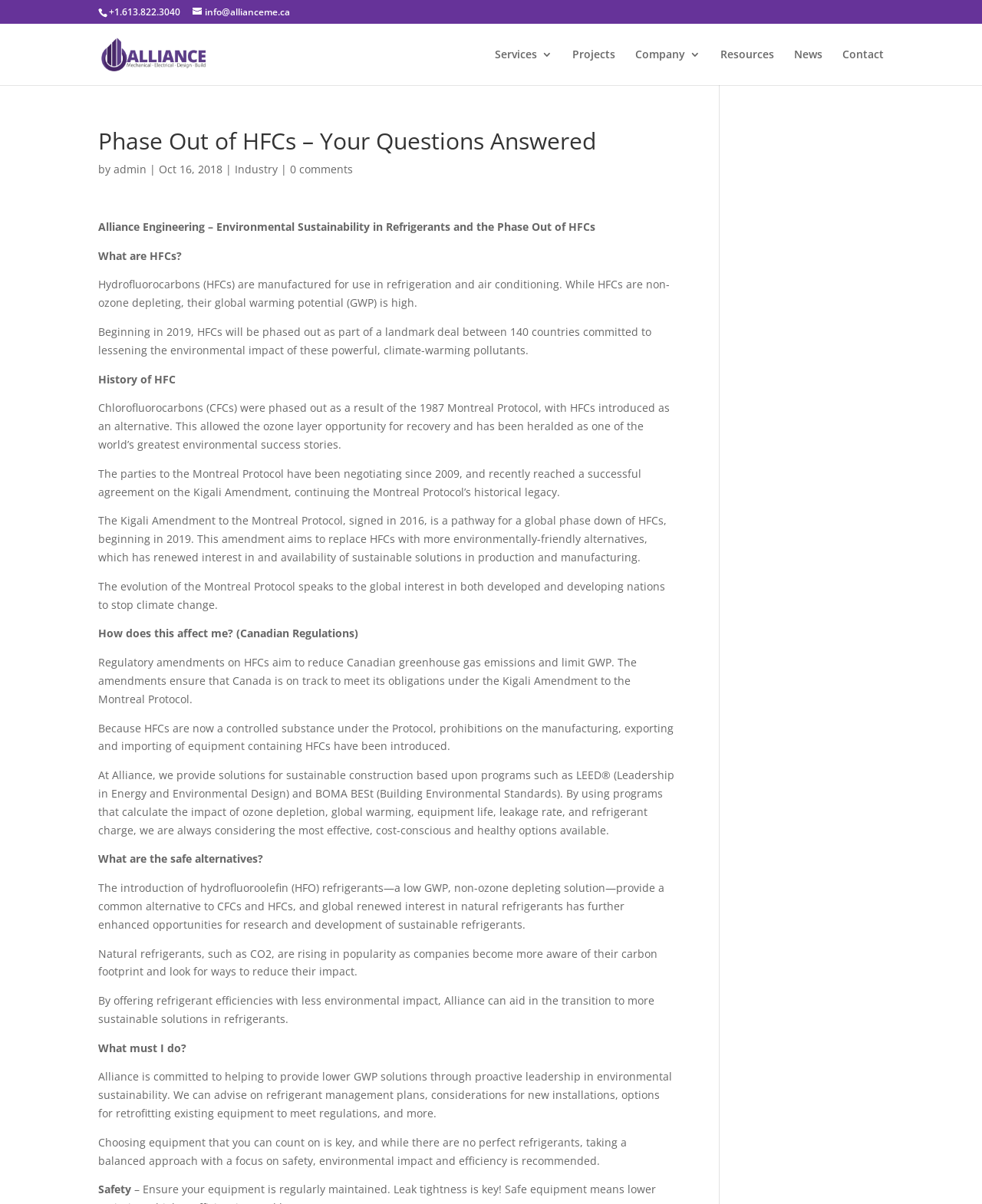Identify the bounding box coordinates for the region to click in order to carry out this instruction: "Read about 'Co-Signing a car loan? Listed below are 3 known reasons for and Against It'". Provide the coordinates using four float numbers between 0 and 1, formatted as [left, top, right, bottom].

None